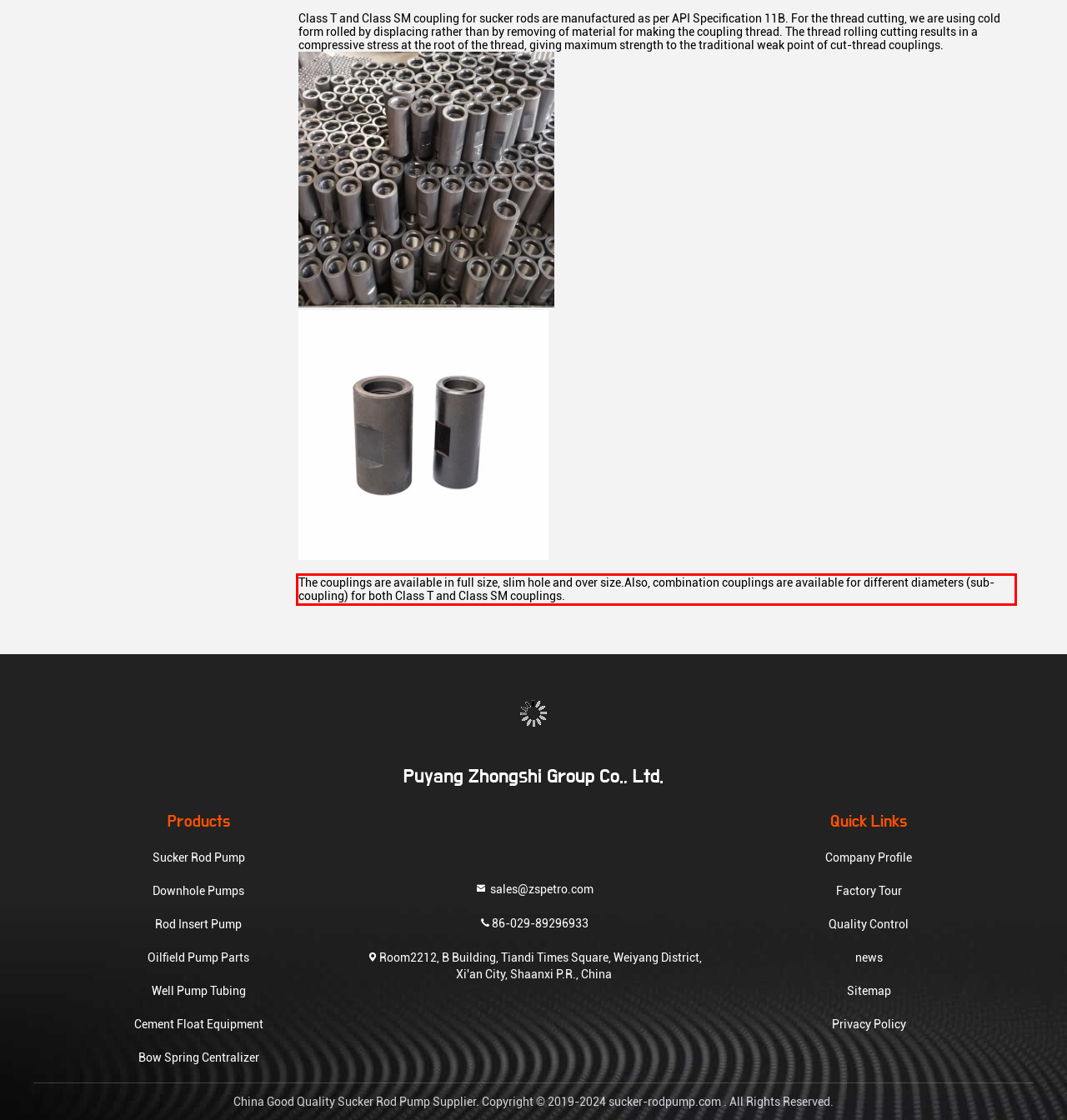You have a screenshot of a webpage with a red bounding box. Use OCR to generate the text contained within this red rectangle.

The couplings are available in full size, slim hole and over size.Also, combination couplings are available for different diameters (sub-coupling) for both Class T and Class SM couplings.